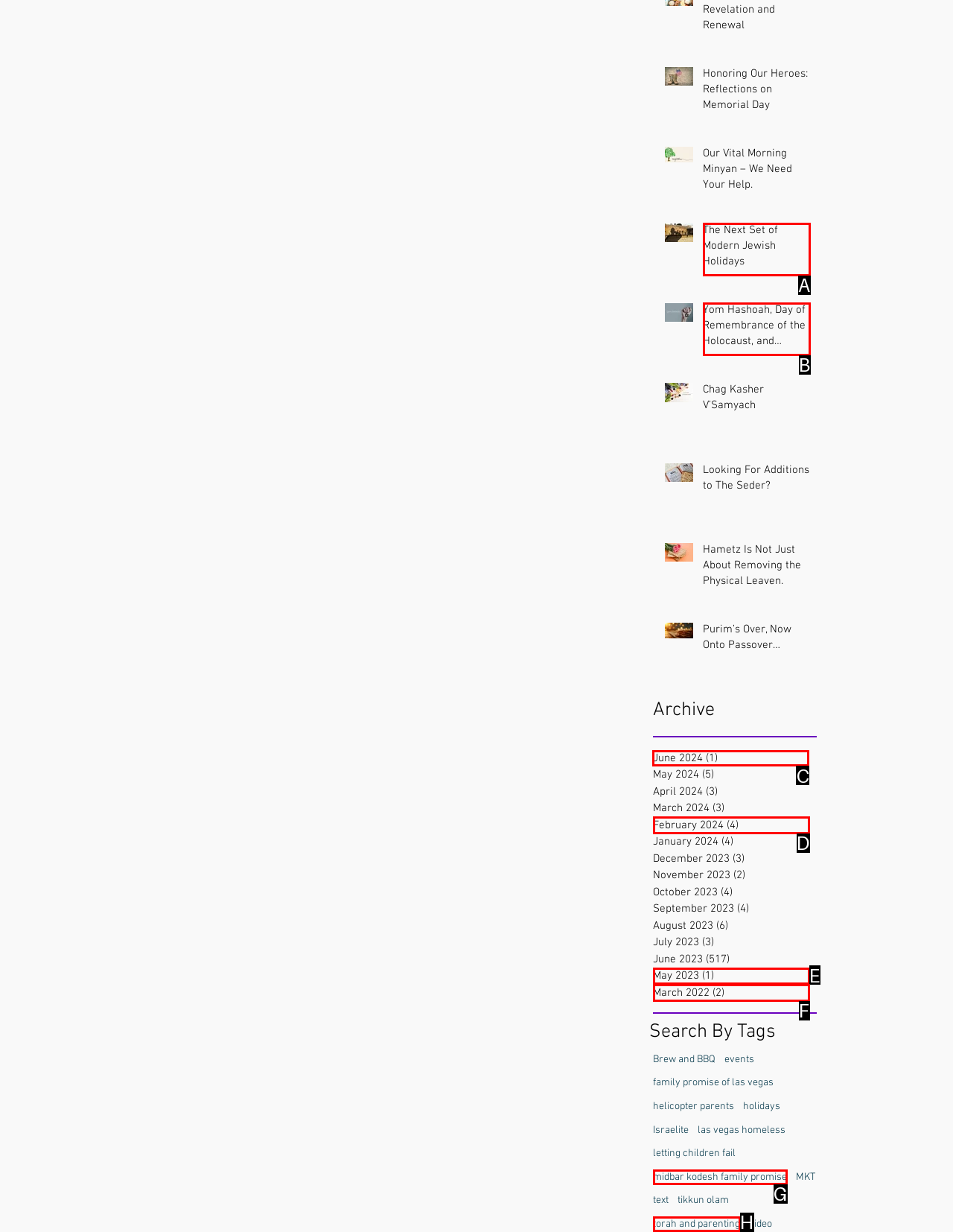Choose the correct UI element to click for this task: View posts from 'June 2024' Answer using the letter from the given choices.

C